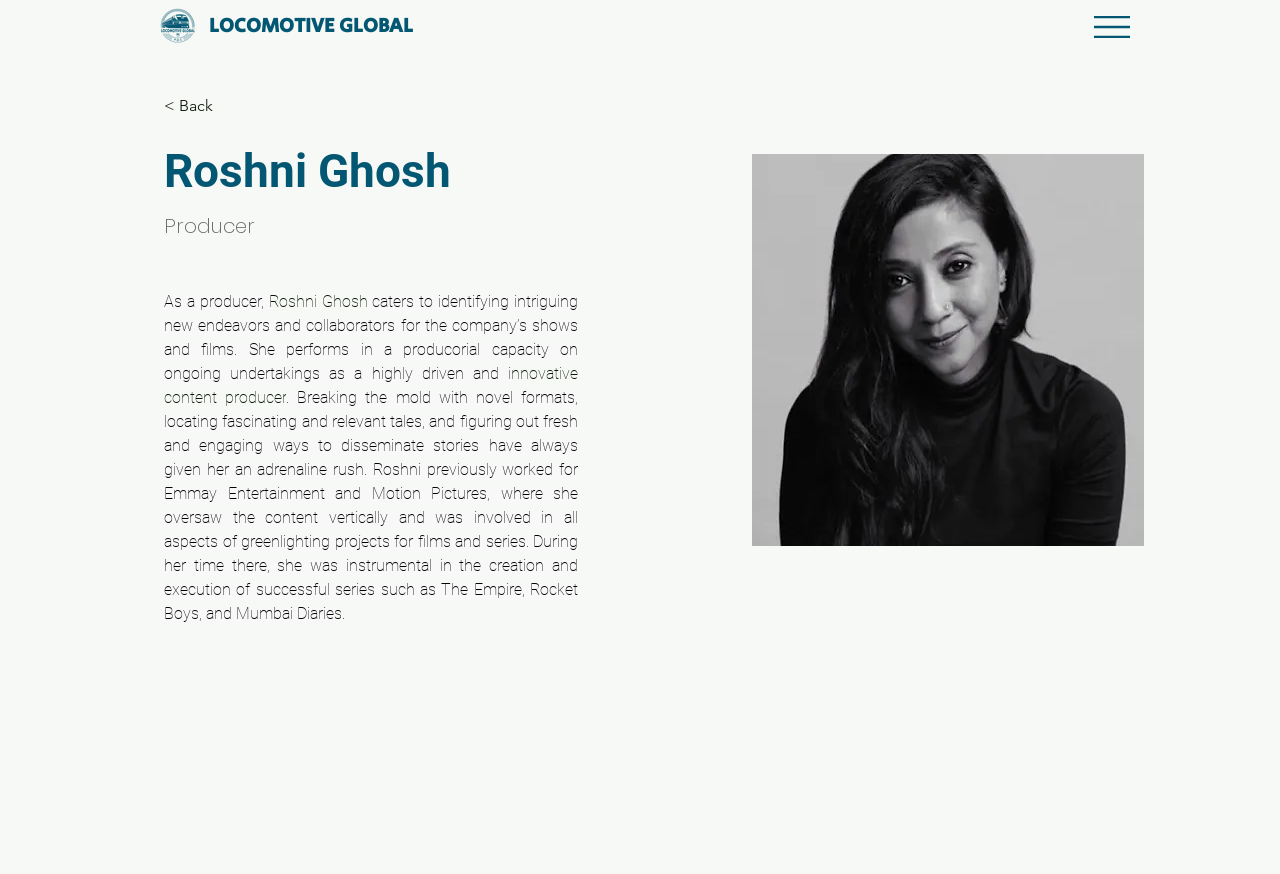Explain in detail what you observe on this webpage.

The webpage is about Roshni Ghosh, a producer at Locomotive Global. At the top left corner, there is a logo of Locomotive Global, an image of 'locomotivelogo.png'. Next to the logo, there is a link to 'LOCOMOTIVE GLOBAL'. On the top right corner, there is a button with no text.

Below the button, there is a link to go back, '< Back', followed by a heading that reads 'Roshni Ghosh'. Under the heading, there is a text that describes Roshni's profession as a 'Producer'. 

The main content of the webpage is a paragraph that describes Roshni's role as a producer, where she identifies new endeavors and collaborators for the company's shows and films. The text also mentions her previous work experience at Emmay Entertainment and Motion Pictures, where she was involved in greenlighting projects for films and series. The paragraph also highlights her achievements, including the creation and execution of successful series such as The Empire, Rocket Boys, and Mumbai Diaries.

On the right side of the webpage, there is a large image of Roshni Ghosh, 'RoshniGhosh_edited.jpg', which takes up most of the right half of the page.